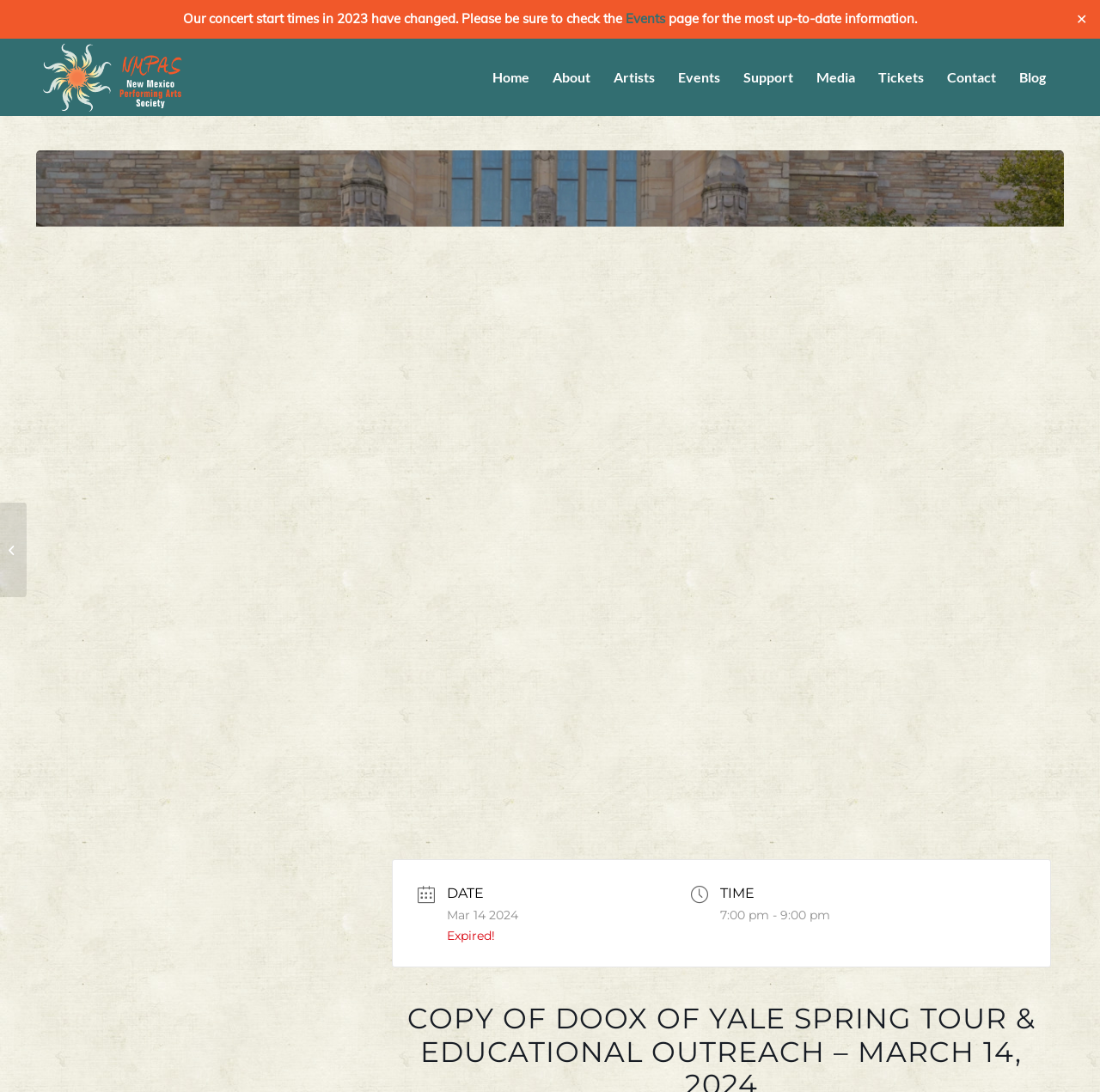Answer the question with a single word or phrase: 
What is the concert start time?

7:00 pm - 9:00 pm